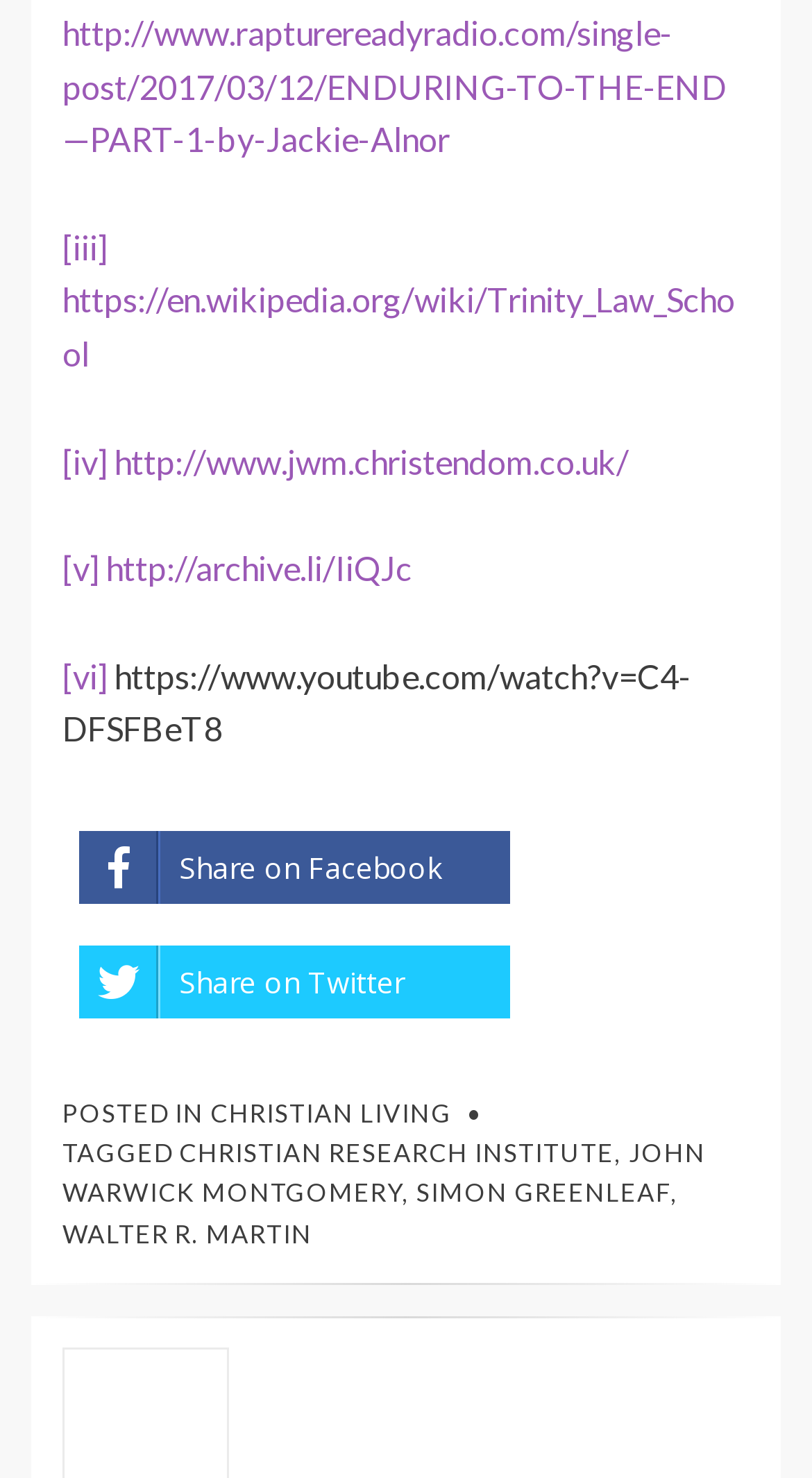Identify the coordinates of the bounding box for the element that must be clicked to accomplish the instruction: "View the post tagged with 'CHRISTIAN LIVING'".

[0.259, 0.743, 0.556, 0.764]